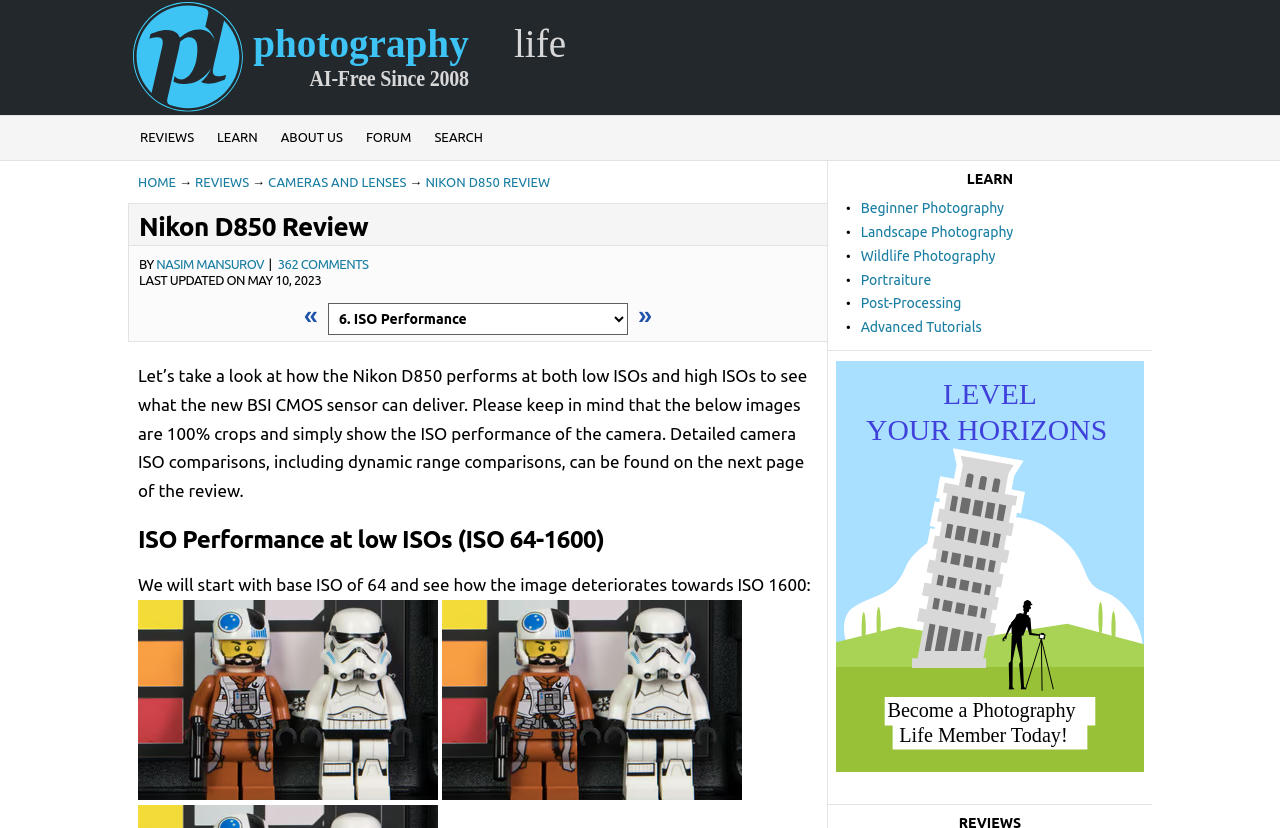Please identify the bounding box coordinates of the element's region that I should click in order to complete the following instruction: "view ISO 64 image". The bounding box coordinates consist of four float numbers between 0 and 1, i.e., [left, top, right, bottom].

[0.108, 0.942, 0.342, 0.965]